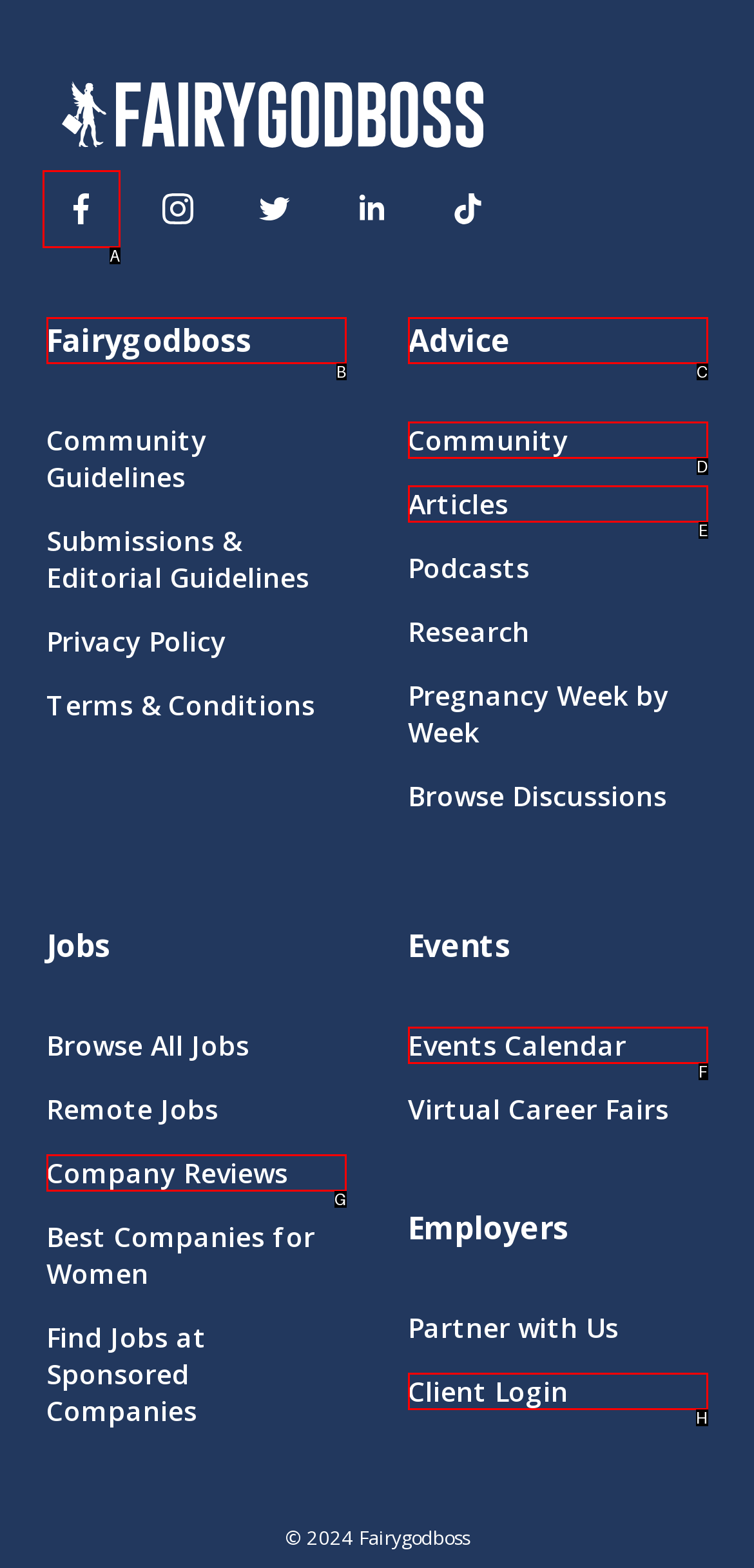Using the element description: Community, select the HTML element that matches best. Answer with the letter of your choice.

D